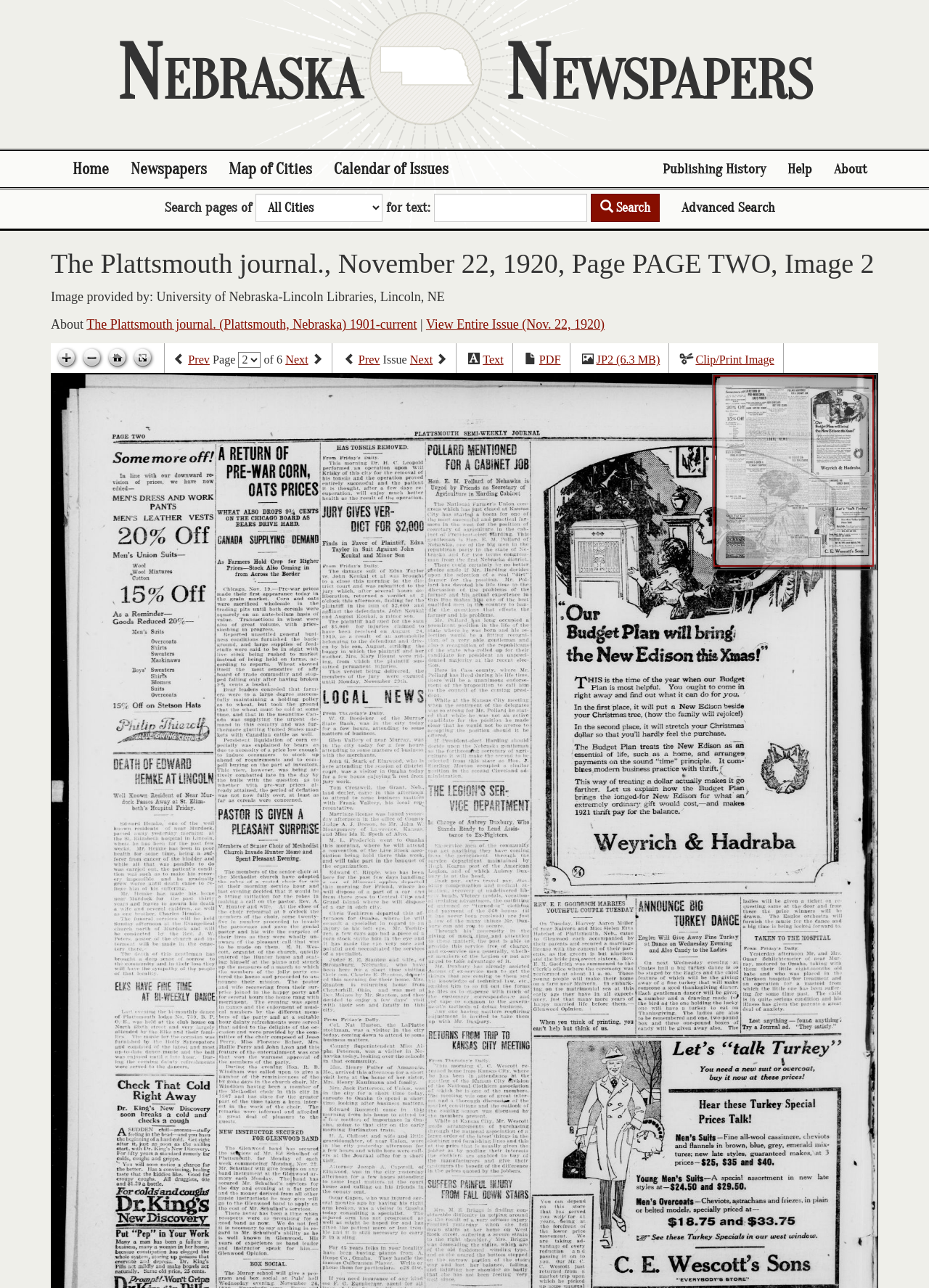What is the name of the newspaper on this page?
Please answer the question with as much detail and depth as you can.

I found the answer by looking at the heading element with the text 'The Plattsmouth journal., November 22, 1920, Page PAGE TWO, Image 2' which indicates that the newspaper being displayed is 'The Plattsmouth journal.'.